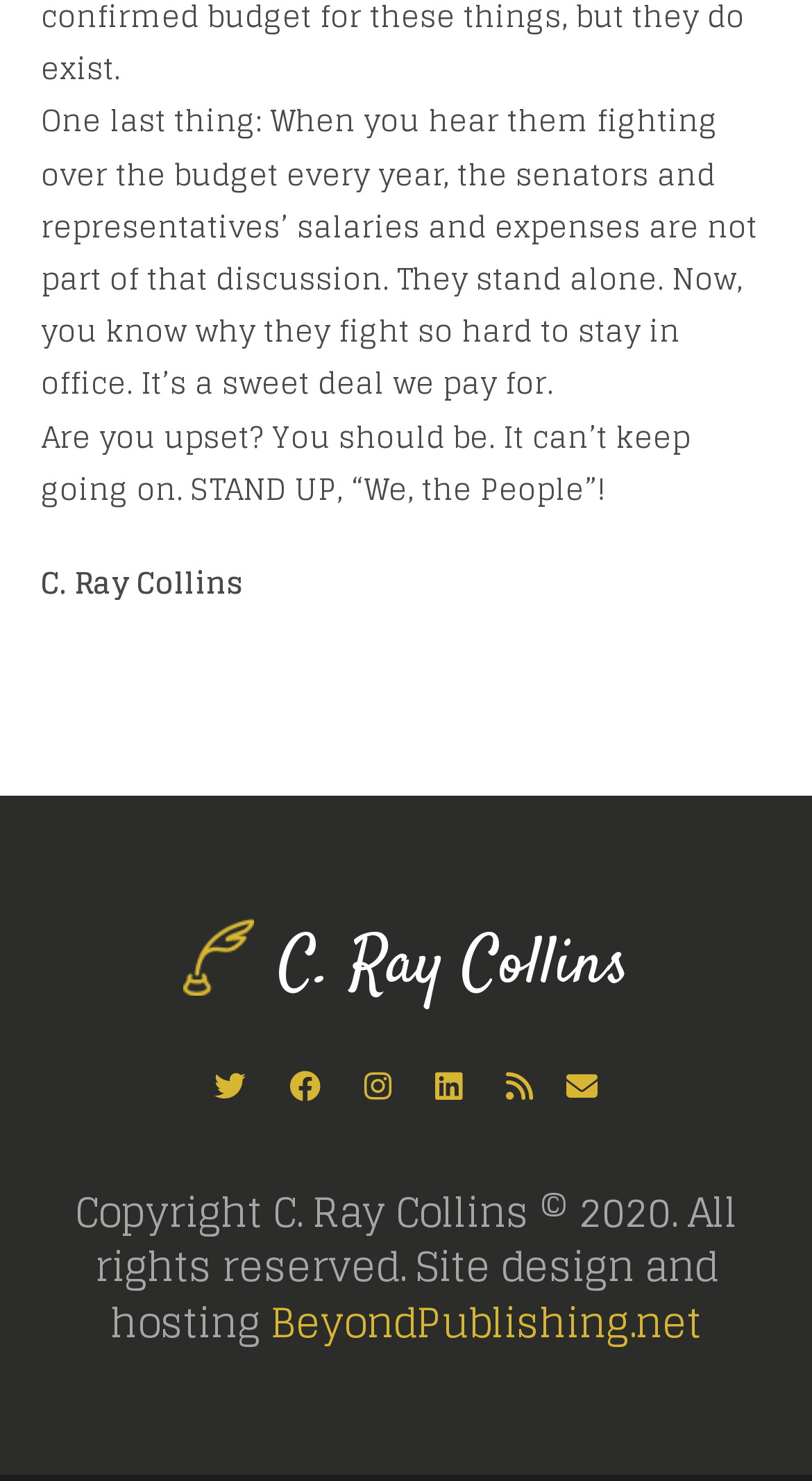Please answer the following question using a single word or phrase: 
What is the website of the site designer?

BeyondPublishing.net